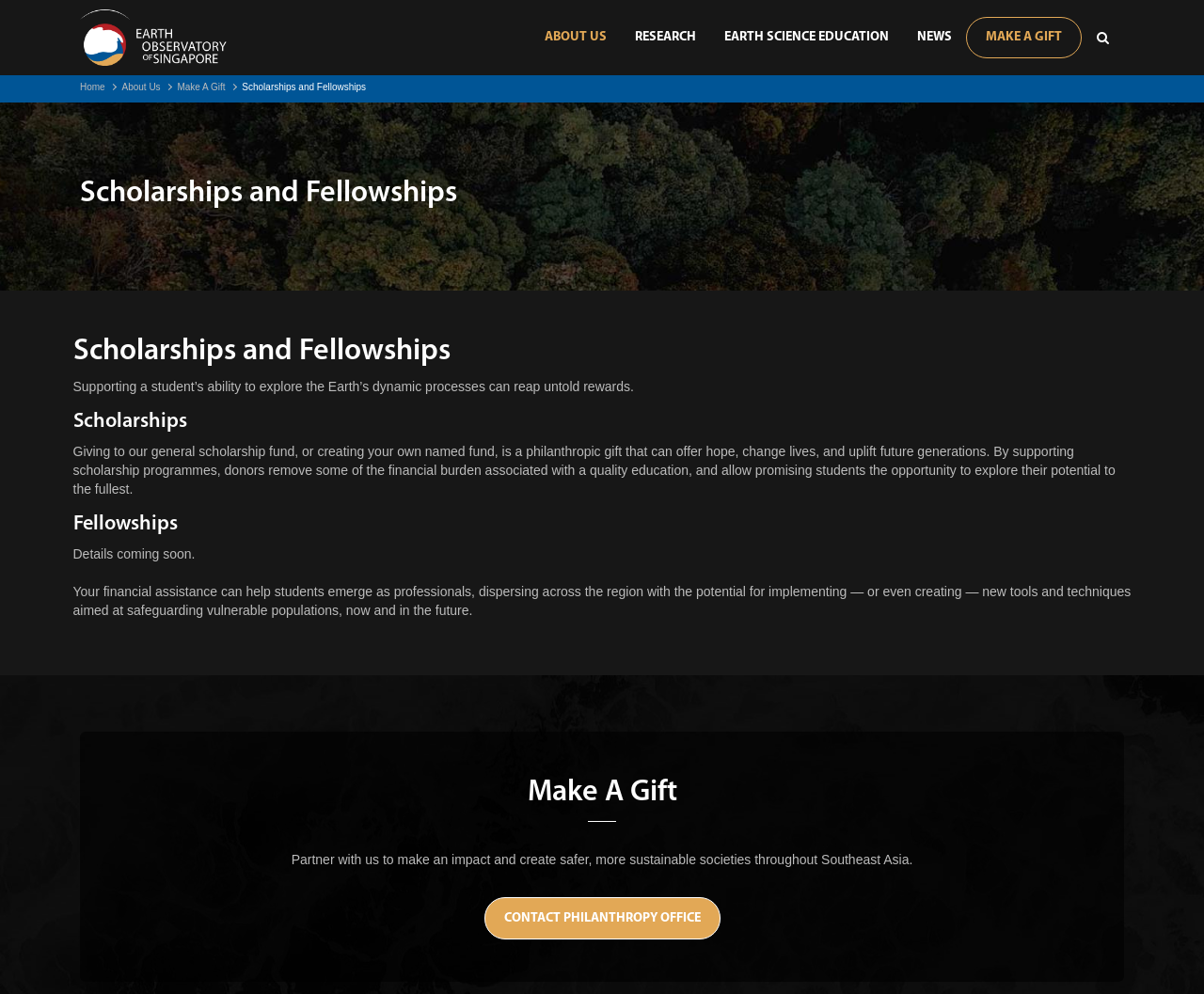What is the goal of partnering with the organization?
Give a single word or phrase answer based on the content of the image.

To create safer, more sustainable societies